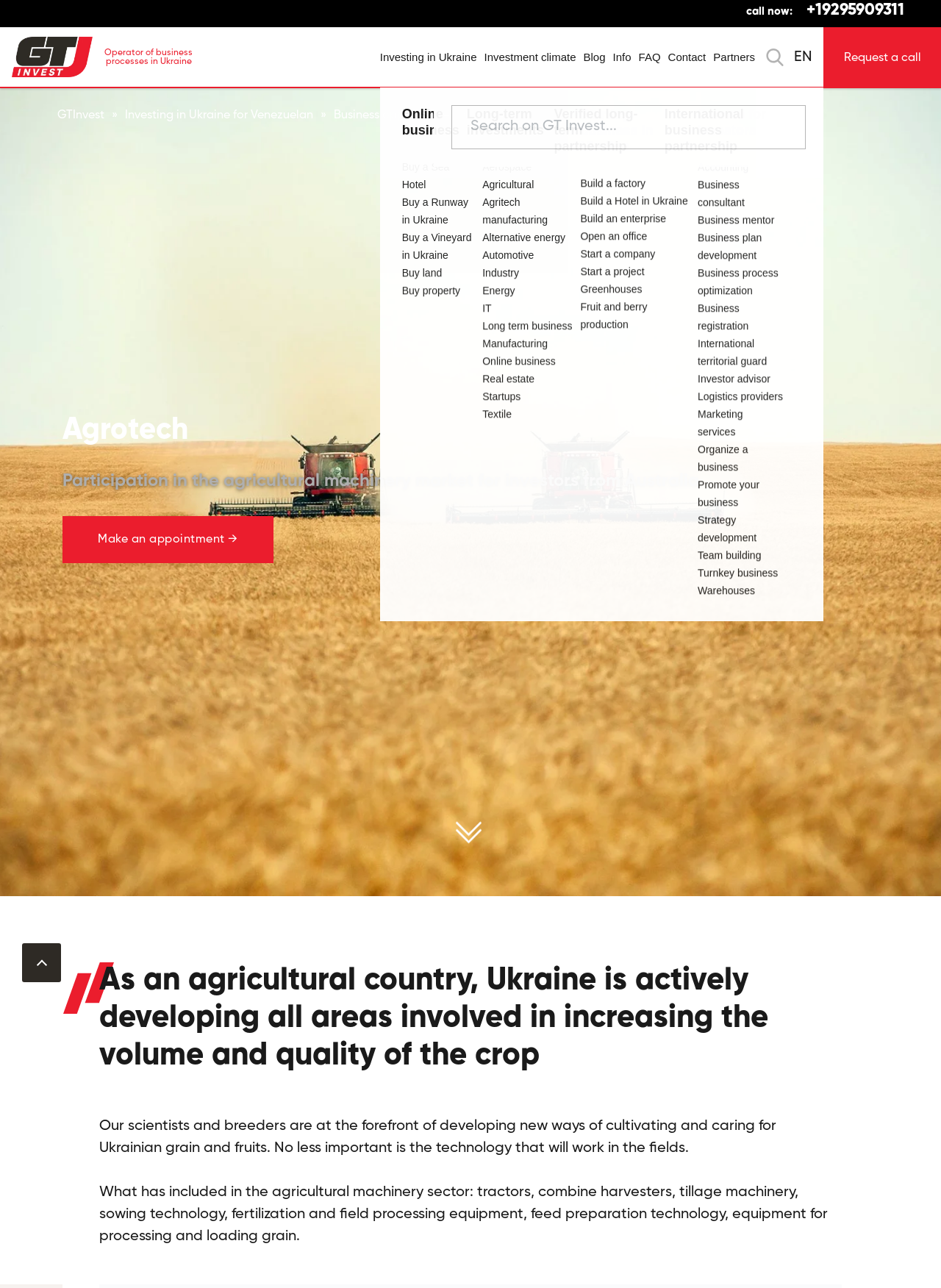Predict the bounding box coordinates for the UI element described as: "Contact". The coordinates should be four float numbers between 0 and 1, presented as [left, top, right, bottom].

[0.71, 0.021, 0.75, 0.067]